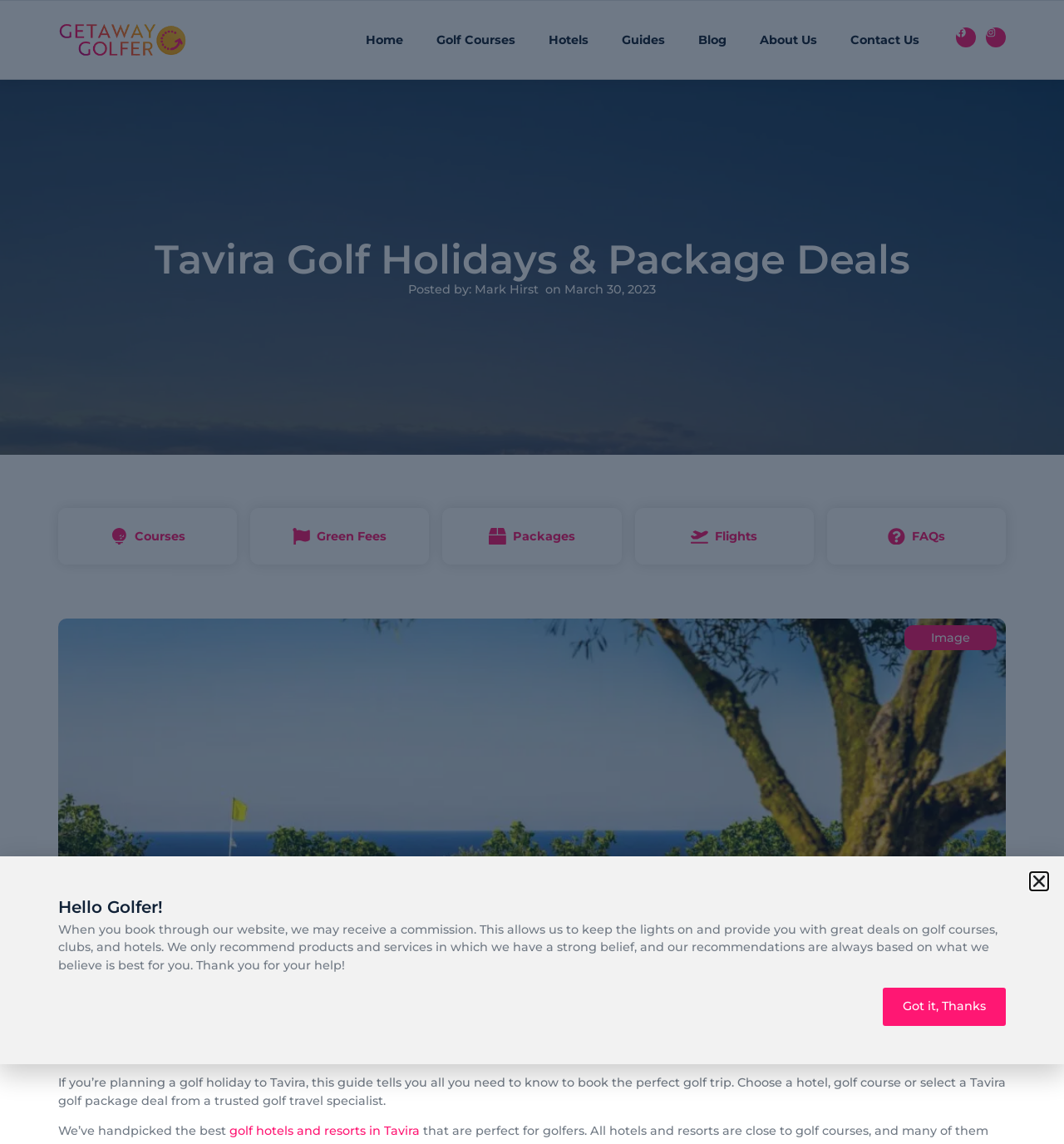Please identify the bounding box coordinates of the element's region that should be clicked to execute the following instruction: "View the Quinta de Cima Golf Course green and sea image". The bounding box coordinates must be four float numbers between 0 and 1, i.e., [left, top, right, bottom].

[0.055, 0.541, 0.945, 0.904]